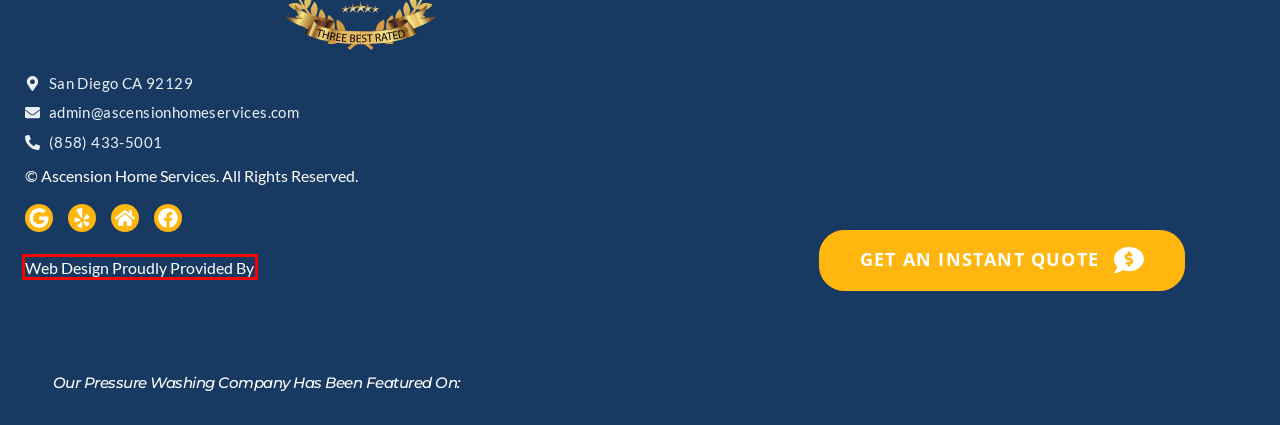You have a screenshot of a webpage with a red bounding box around an element. Identify the webpage description that best fits the new page that appears after clicking the selected element in the red bounding box. Here are the candidates:
A. Locations - Ascension Home Services
B. Get The Best Pressure Washing Web Design By 180 Sites
C. Gallery - Ascension Home Services
D. February 23, 2023 - Ascension Home Services
E. Top Rated Window Cleaning in San Diego CA - Ascension Home Services
F. Window Cleaning - Ascension Home Services
G. Blog - Ascension Home Services
H. 180 Sites - We Build Awesome Websites That Make You Money - FACTS!

B